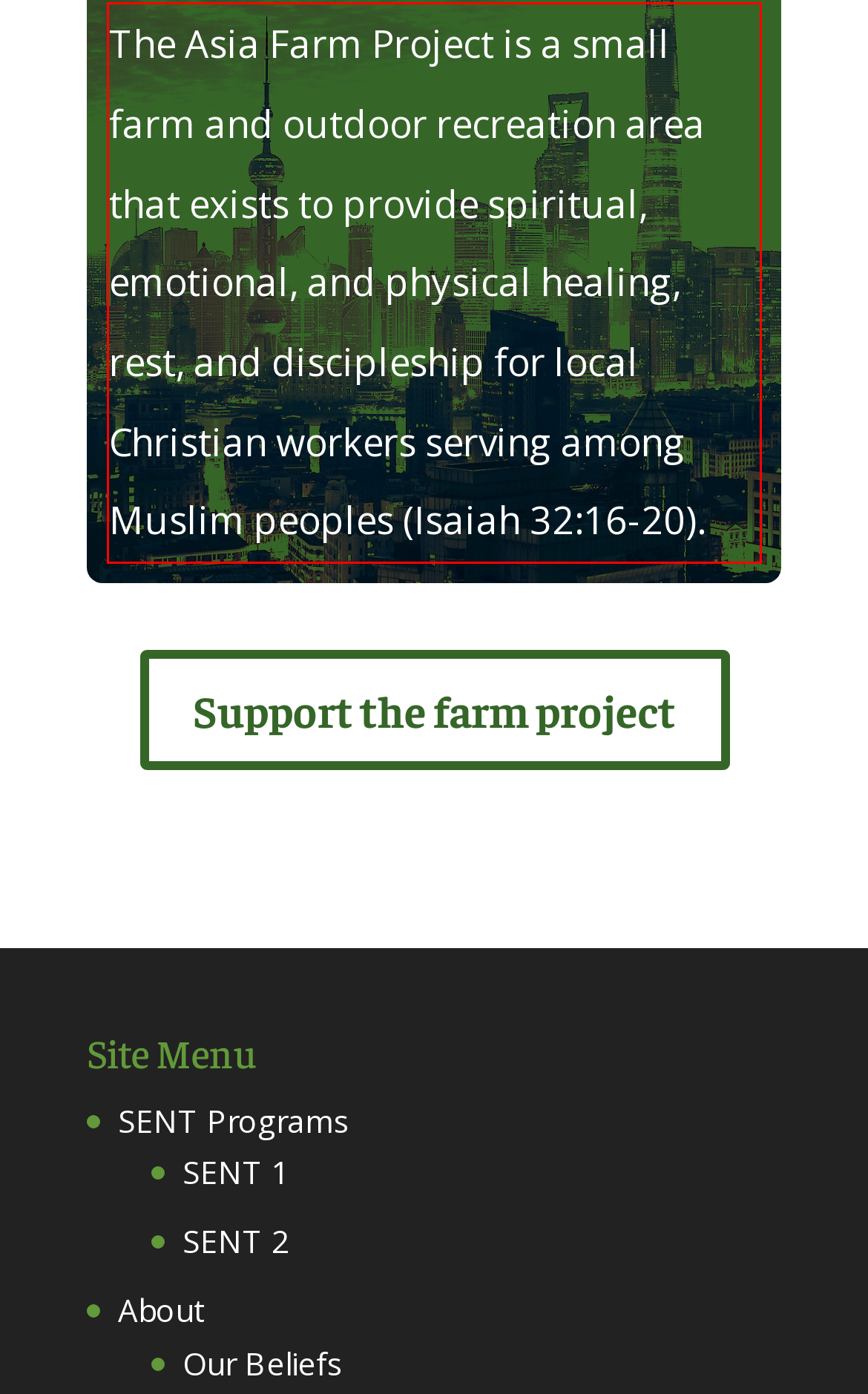There is a UI element on the webpage screenshot marked by a red bounding box. Extract and generate the text content from within this red box.

The Asia Farm Project is a small farm and outdoor recreation area that exists to provide spiritual, emotional, and physical healing, rest, and discipleship for local Christian workers serving among Muslim peoples (Isaiah 32:16-20).